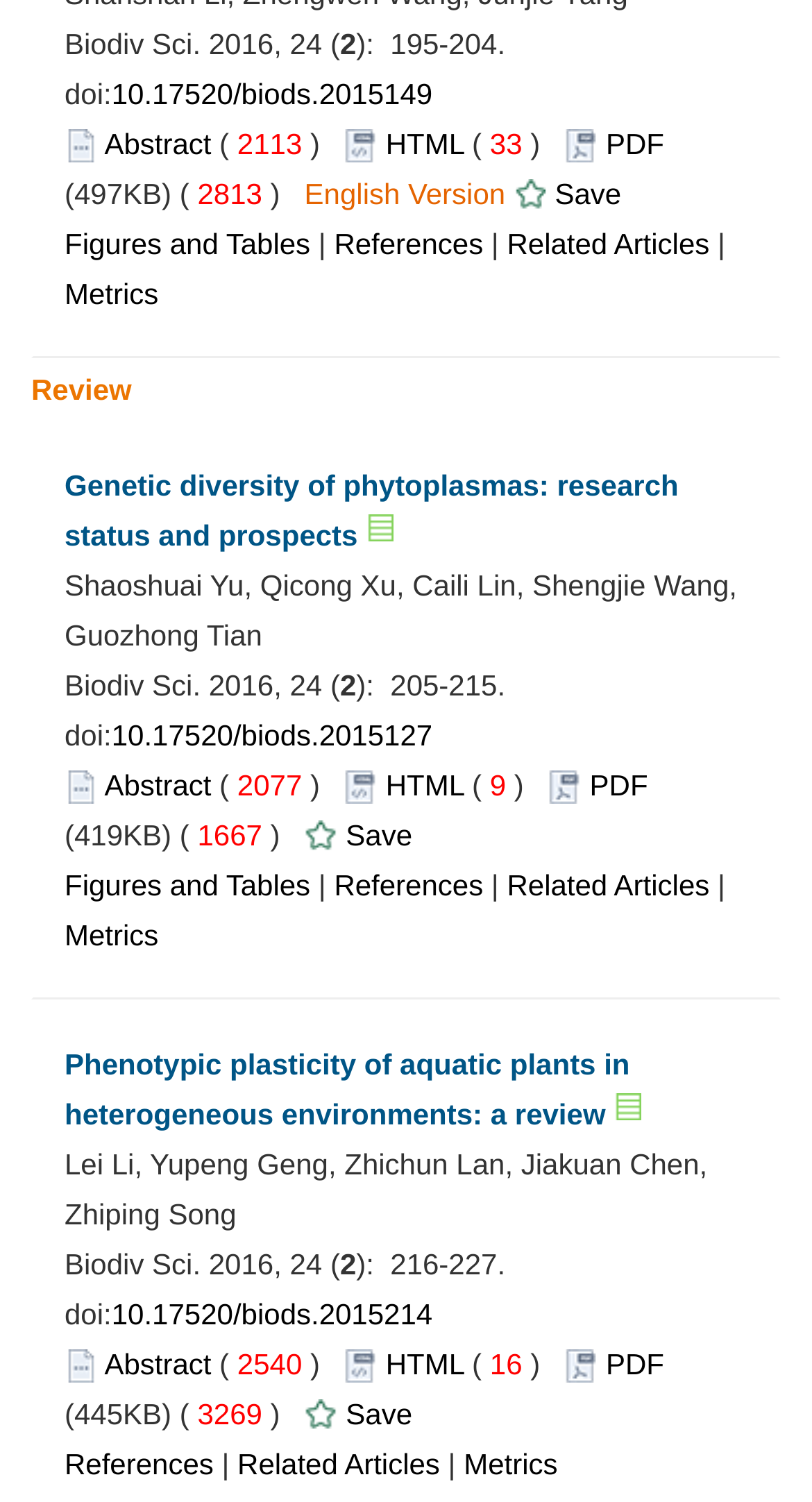Ascertain the bounding box coordinates for the UI element detailed here: "Figures and Tables". The coordinates should be provided as [left, top, right, bottom] with each value being a float between 0 and 1.

[0.079, 0.151, 0.382, 0.173]